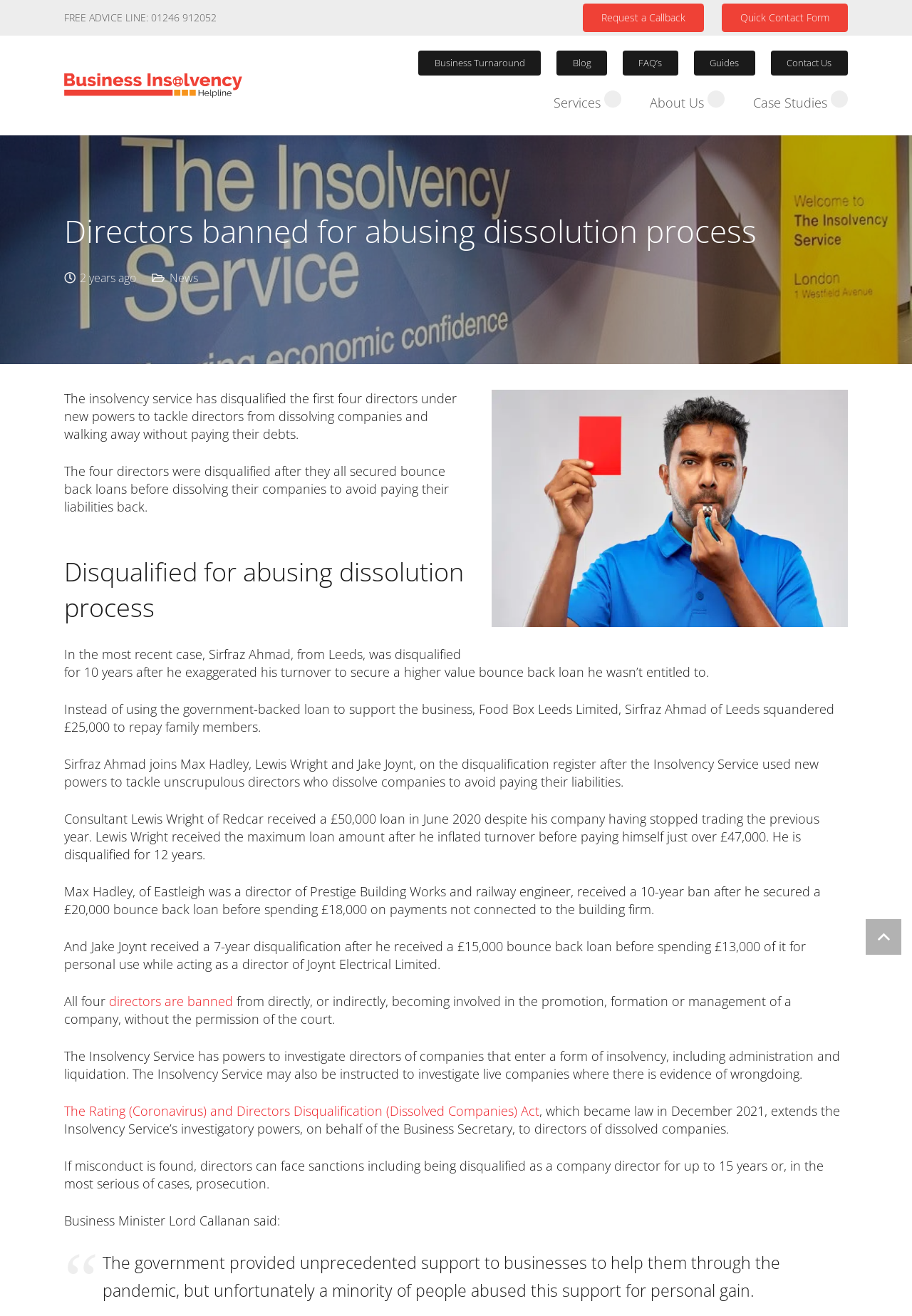Please provide the bounding box coordinates for the element that needs to be clicked to perform the following instruction: "Contact us". The coordinates should be given as four float numbers between 0 and 1, i.e., [left, top, right, bottom].

[0.845, 0.038, 0.93, 0.058]